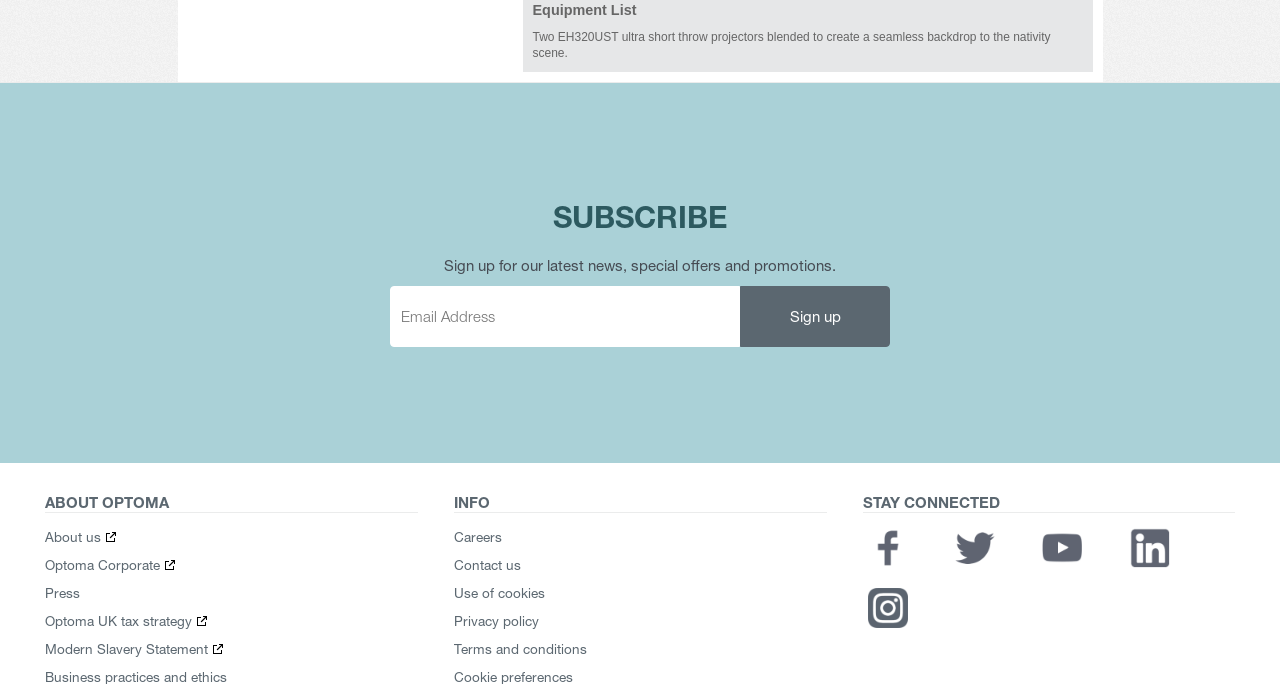Locate the bounding box coordinates of the clickable area needed to fulfill the instruction: "Learn about Optoma".

[0.035, 0.774, 0.093, 0.797]